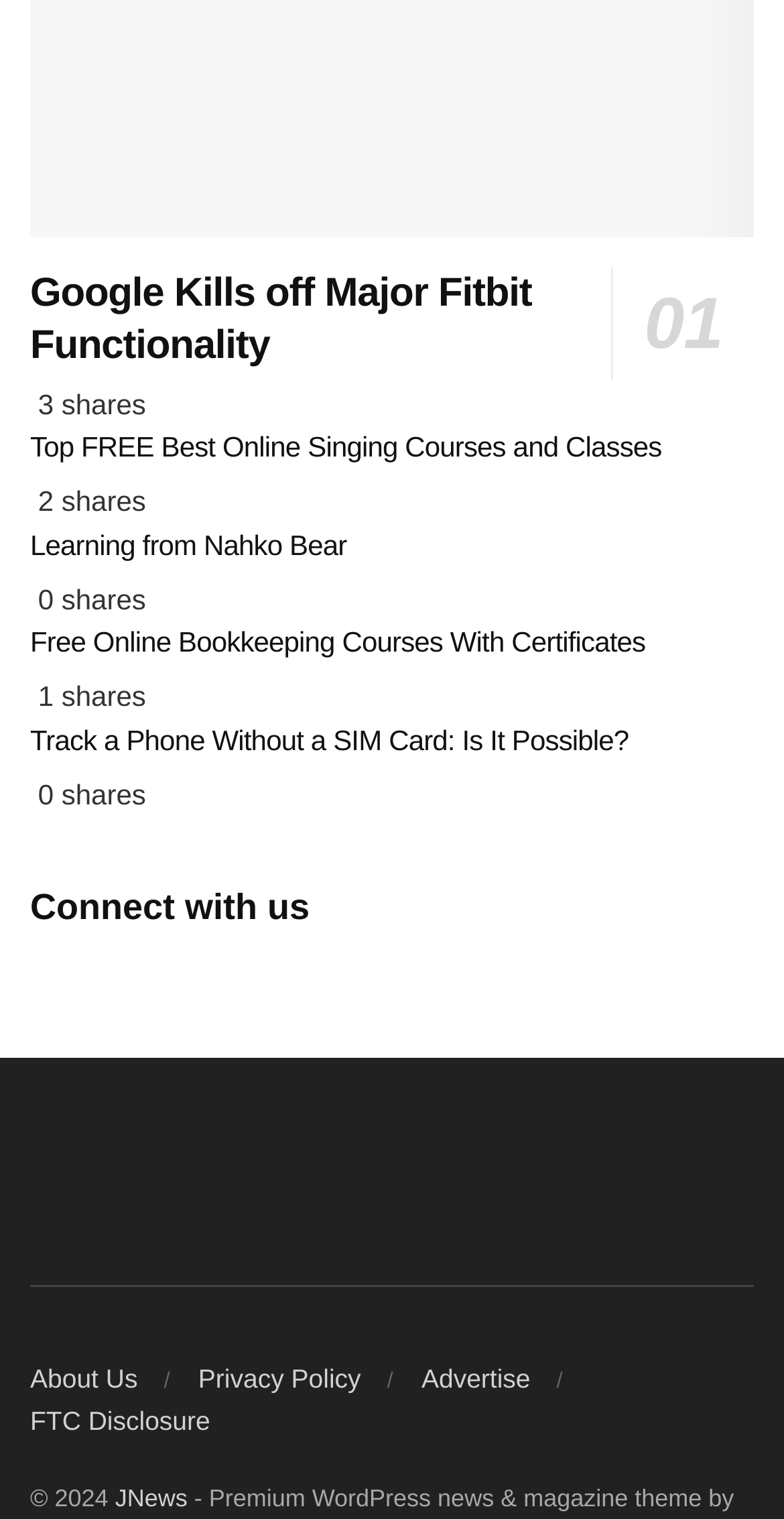Find and indicate the bounding box coordinates of the region you should select to follow the given instruction: "View Myth of Empires – Weapons and Armor Upgrade Guide and Tips".

None